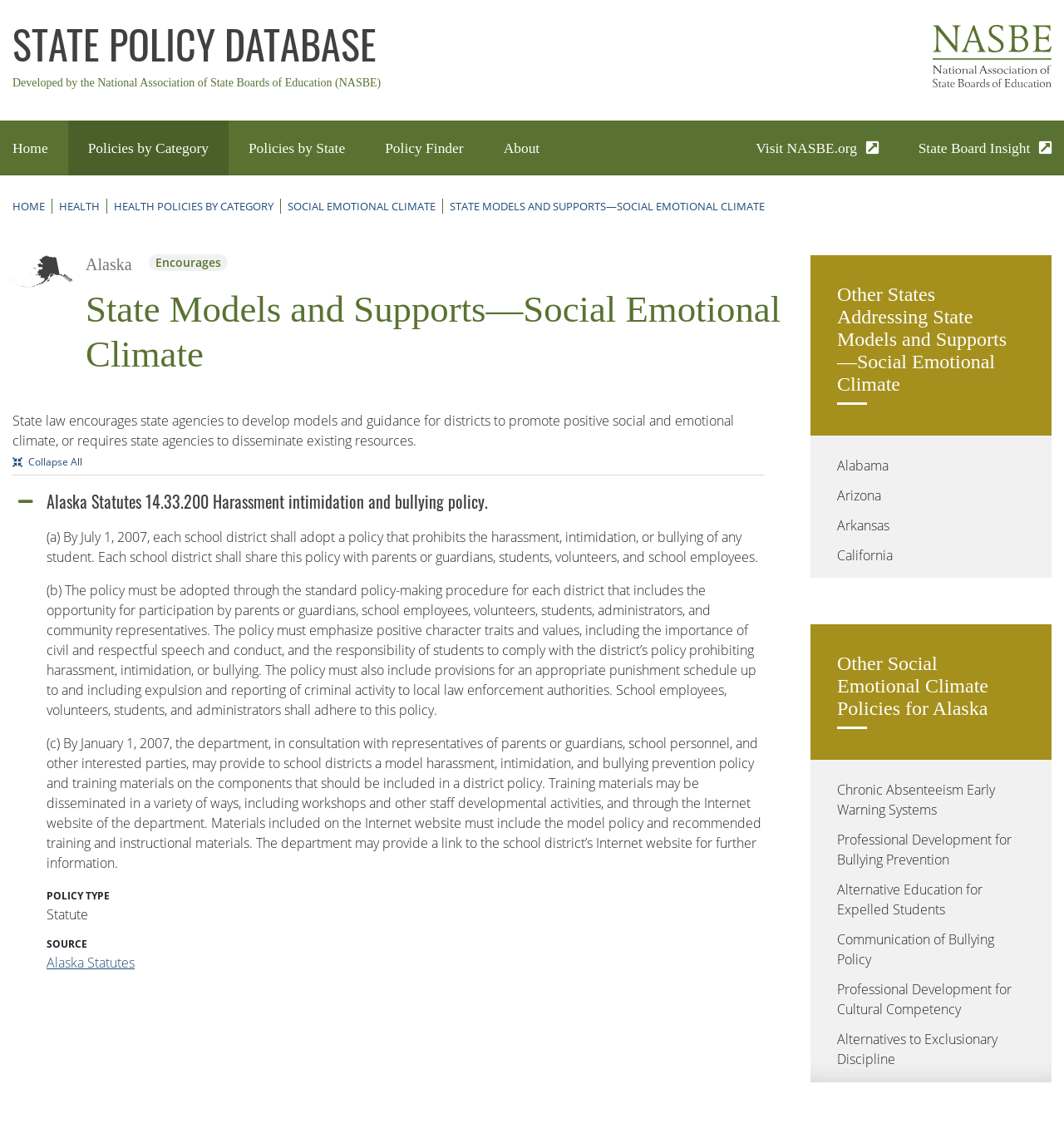Create a detailed narrative of the webpage’s visual and textual elements.

This webpage is about State Models and Supports for Social Emotional Climate in Alaska, as indicated by the title "State Models and Supports—Social Emotional Climate - Alaska | State Policy Database". 

At the top of the page, there is a link to "Skip to main content" and a link to "STATE POLICY DATABASE". Below that, there is a static text "Developed by the National Association of State Boards of Education (NASBE)" and a link to "Home" with a home icon. 

On the top right, there are several links, including "Home", "Policies by Category", "Policies by State", "Policy Finder", "About", and two links with icons, "Visit NASBE.org" and "State Board Insight". 

Below that, there is a navigation section with a breadcrumb trail, showing the path "HOME > HEALTH > HEALTH POLICIES BY CATEGORY > SOCIAL EMOTIONAL CLIMATE > STATE MODELS AND SUPPORTS—SOCIAL EMOTIONAL CLIMATE". 

The main content of the page is divided into two sections. The left section has an article with a header "Category State Models and Supports—Social Emotional Climate" and a static text describing the state law that encourages state agencies to develop models and guidance for districts to promote positive social and emotional climate. 

Below that, there is a button to collapse all sections, and then several articles with headings, static texts, and links describing policies related to harassment, intimidation, and bullying in Alaska. 

The right section has a heading "Other States Addressing State Models and Supports—Social Emotional Climate" and a list of links to other states' policies, from Alabama to Michigan. 

Below that, there is another section with a heading "Other Social Emotional Climate Policies for Alaska" and a list of links to other policies related to social emotional climate in Alaska, such as chronic absenteeism early warning systems, professional development for bullying prevention, and alternatives to exclusionary discipline.